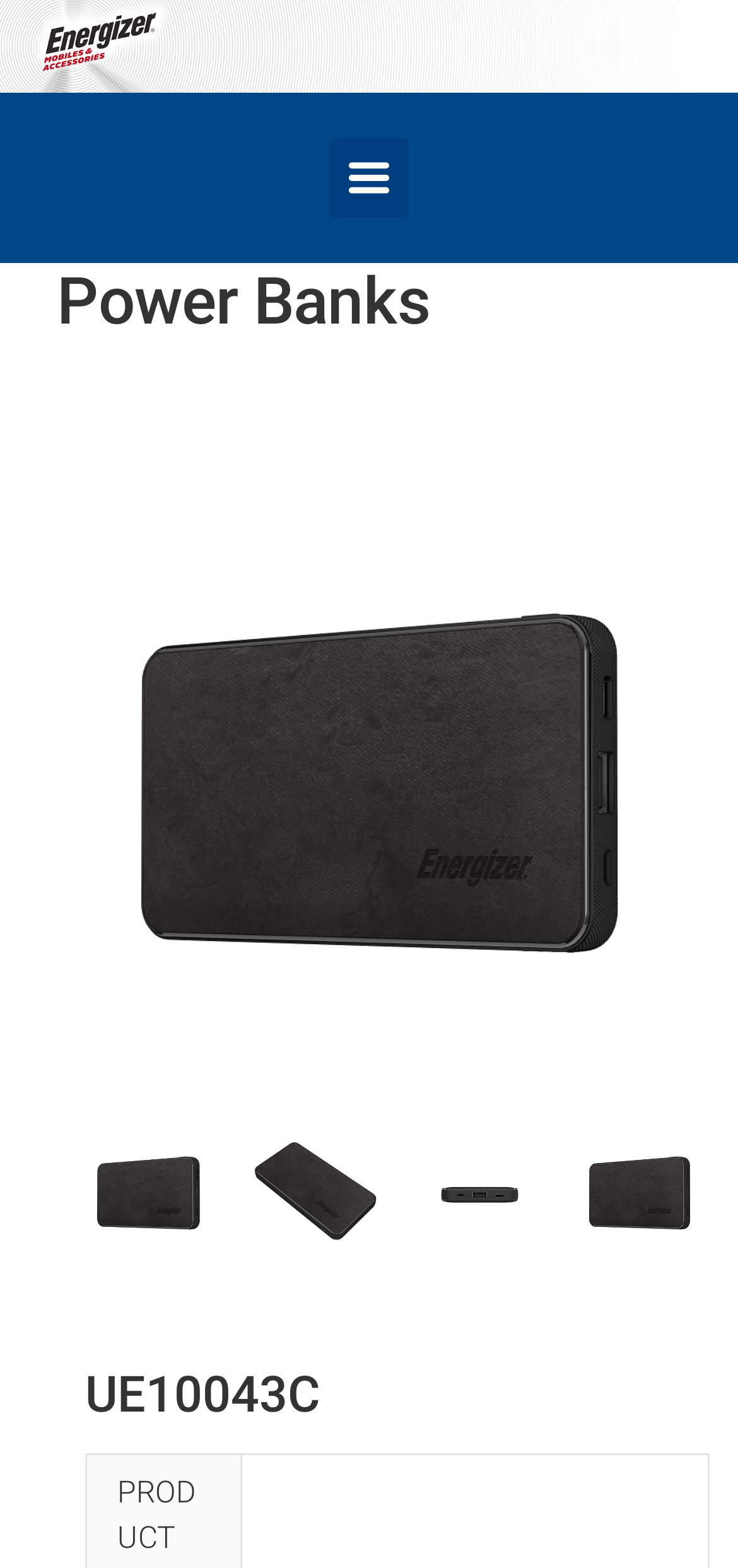What is the type of the top-left element?
Using the details shown in the screenshot, provide a comprehensive answer to the question.

The top-left element is an image, which can be determined by looking at the element type of the element located at [0.077, 0.019, 0.923, 0.04], which is an image with the text 'Energizer'.